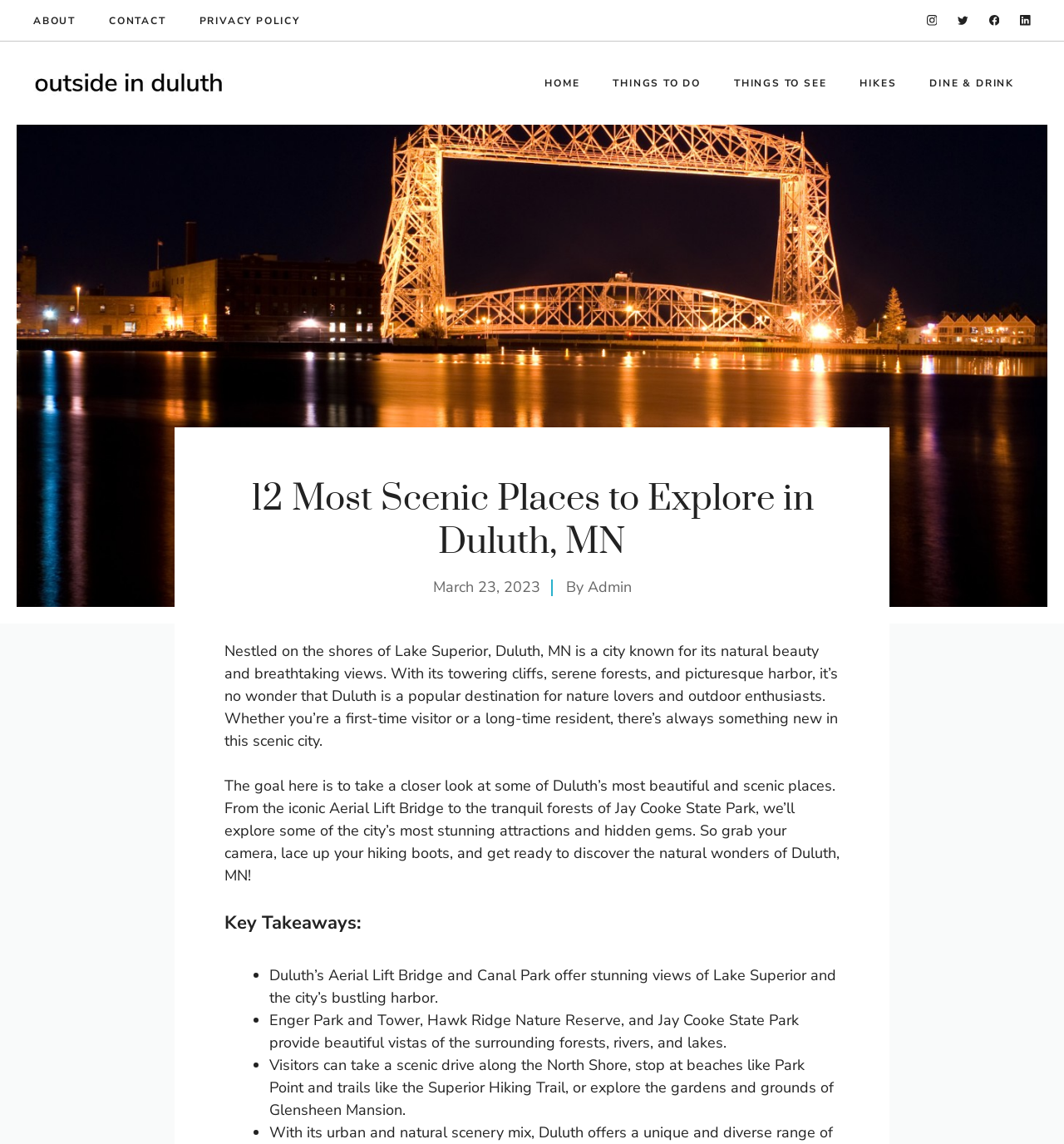Please find the bounding box for the UI element described by: "Things to Do".

[0.56, 0.051, 0.674, 0.094]